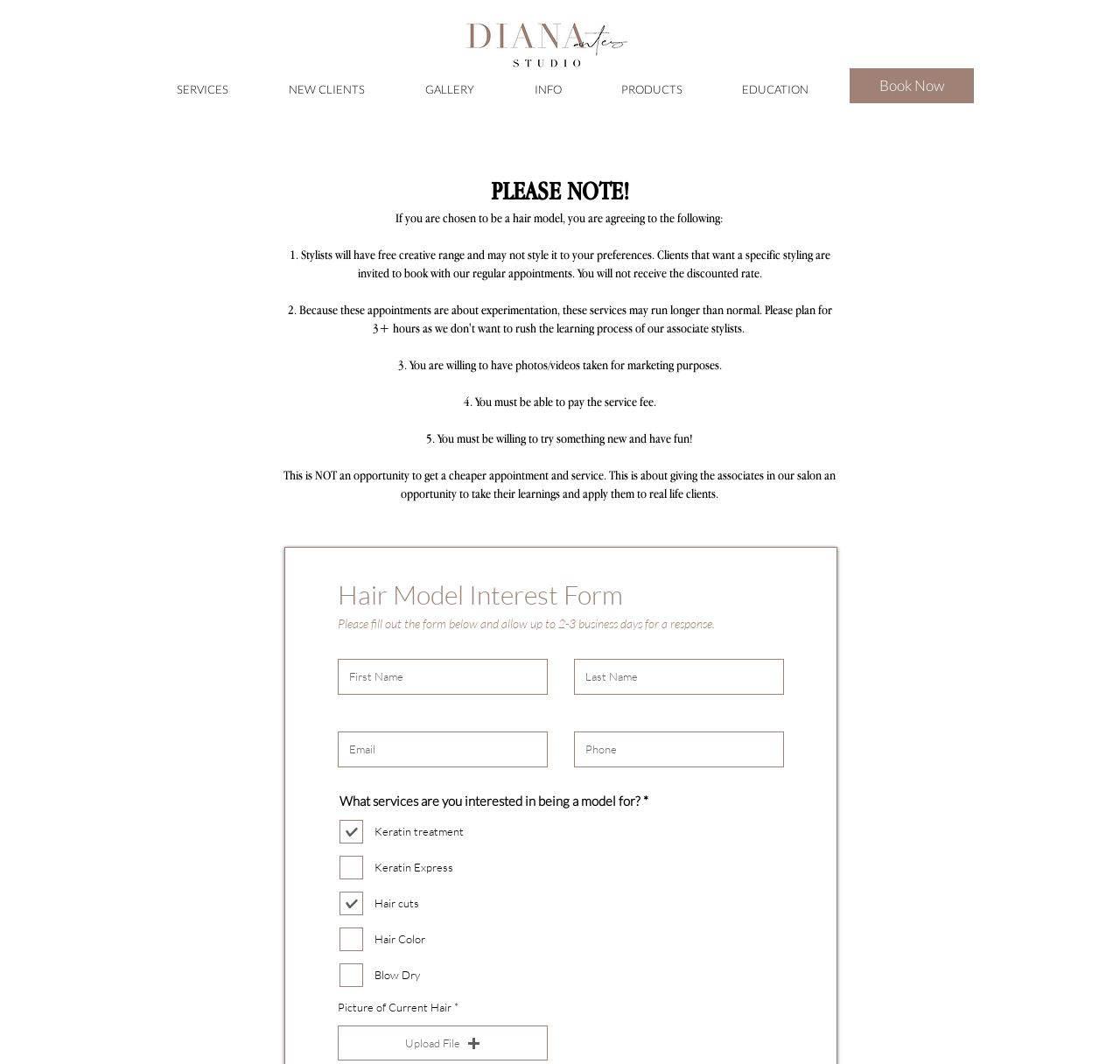Utilize the details in the image to give a detailed response to the question: What is required to submit the form?

Upon reviewing the form fields, I notice that only the 'Email' field is marked as 'required: True', indicating that users must provide a valid email address in order to submit the form.